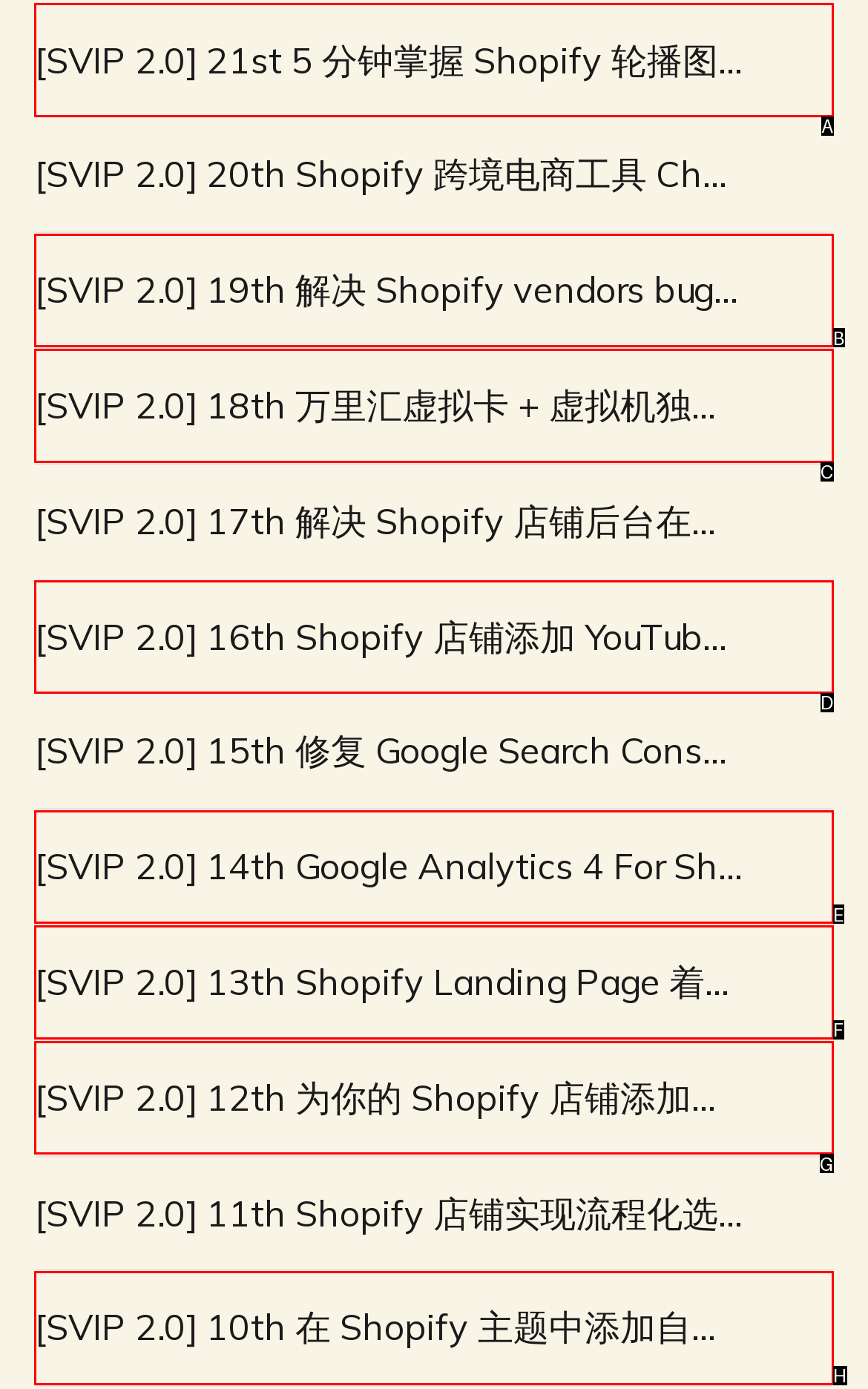Determine which UI element I need to click to achieve the following task: Learn how to add YouTube videos to Shopify stores correctly Provide your answer as the letter of the selected option.

D